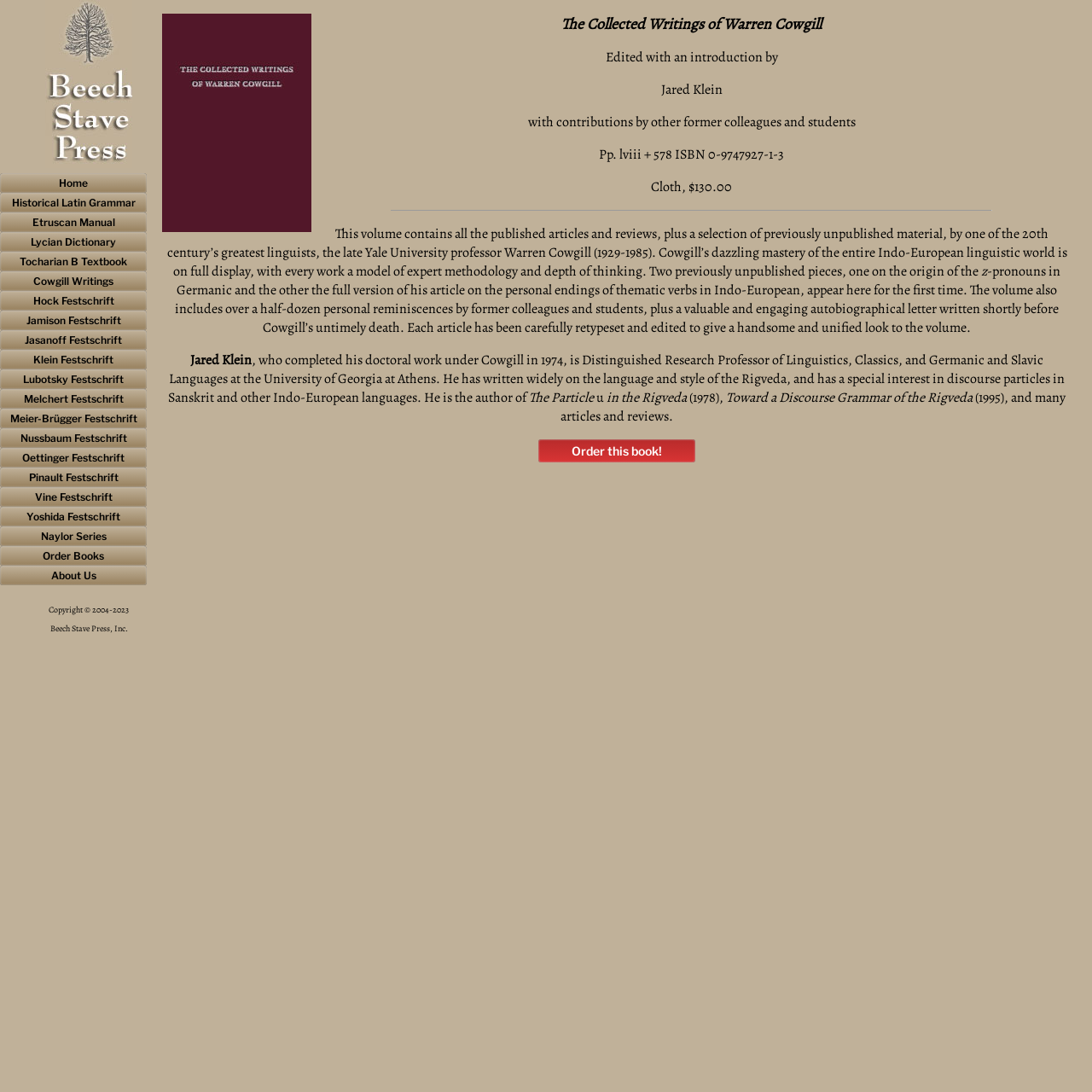Locate the bounding box coordinates of the area that needs to be clicked to fulfill the following instruction: "Order the book". The coordinates should be in the format of four float numbers between 0 and 1, namely [left, top, right, bottom].

[0.493, 0.402, 0.637, 0.423]